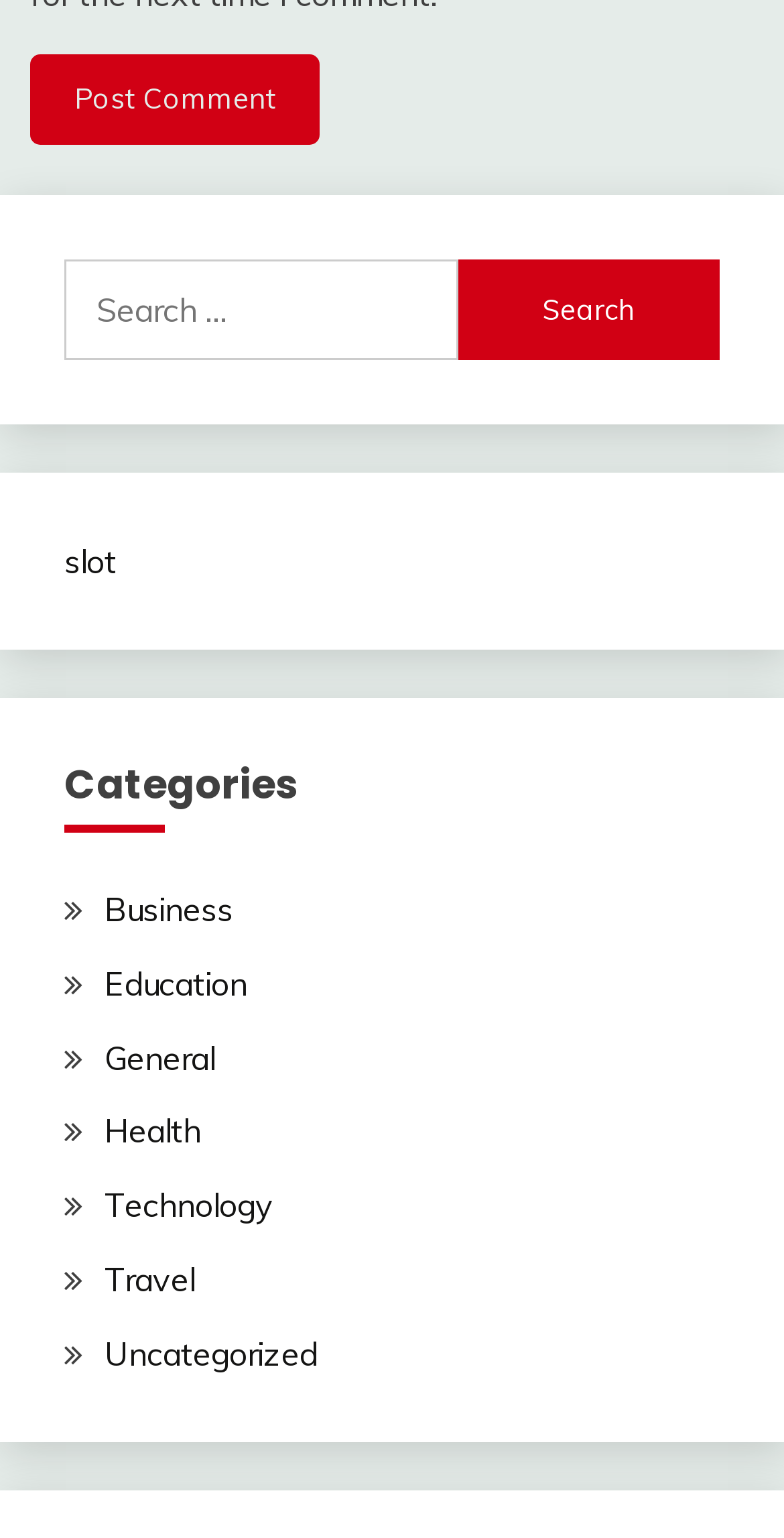Find the bounding box coordinates of the element's region that should be clicked in order to follow the given instruction: "Check David Maillard's profile". The coordinates should consist of four float numbers between 0 and 1, i.e., [left, top, right, bottom].

None